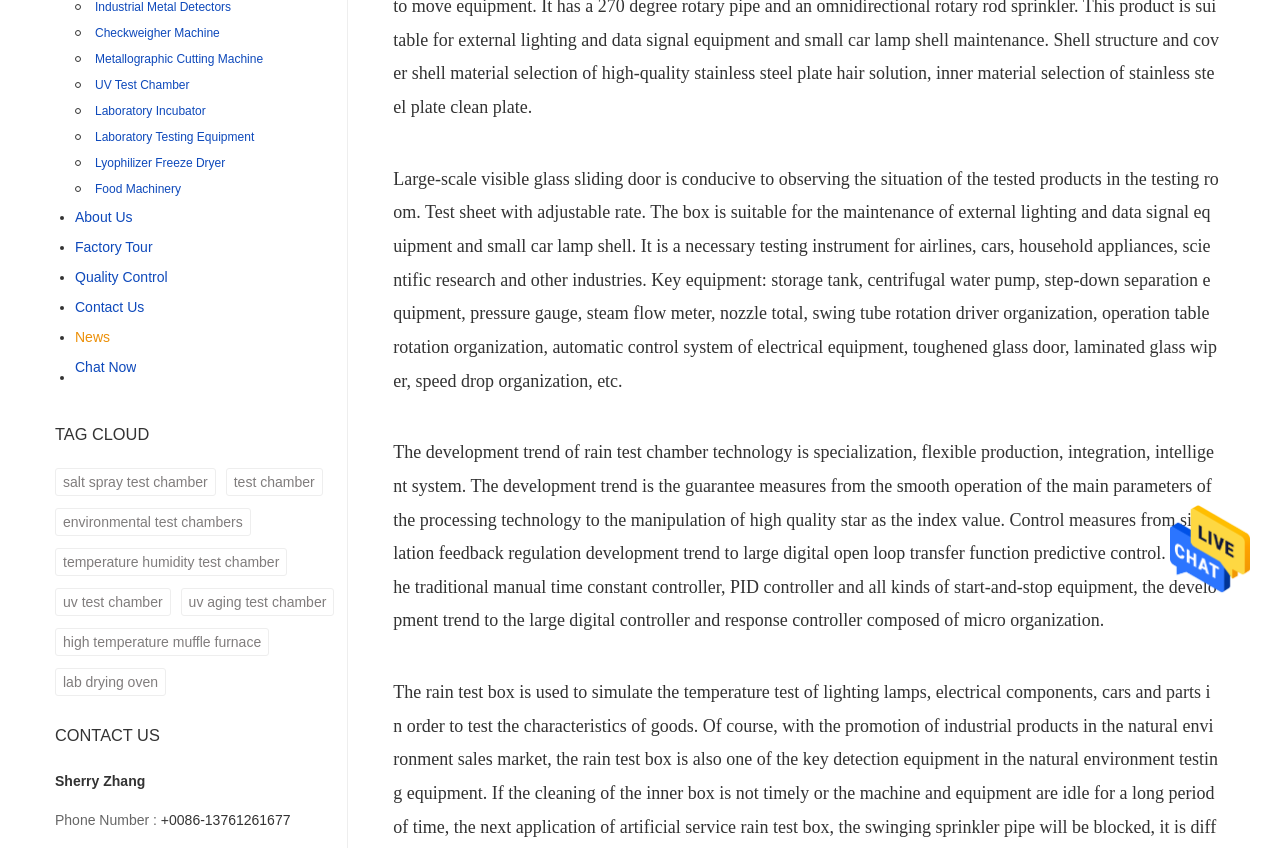Find the coordinates for the bounding box of the element with this description: "high temperature muffle furnace".

[0.043, 0.741, 0.21, 0.774]